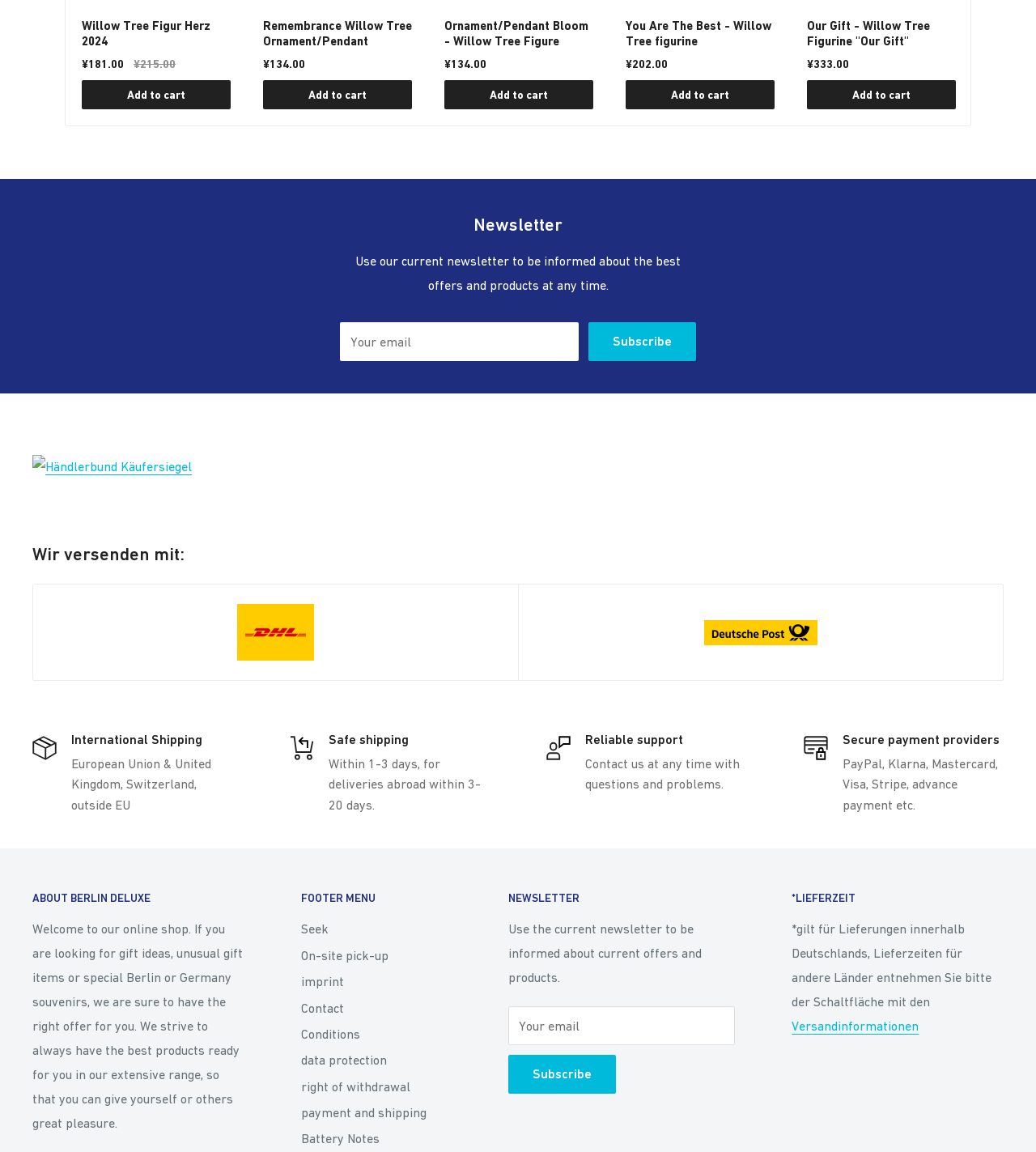Specify the bounding box coordinates of the region I need to click to perform the following instruction: "Click the 'Assess' button". The coordinates must be four float numbers in the range of 0 to 1, i.e., [left, top, right, bottom].

None